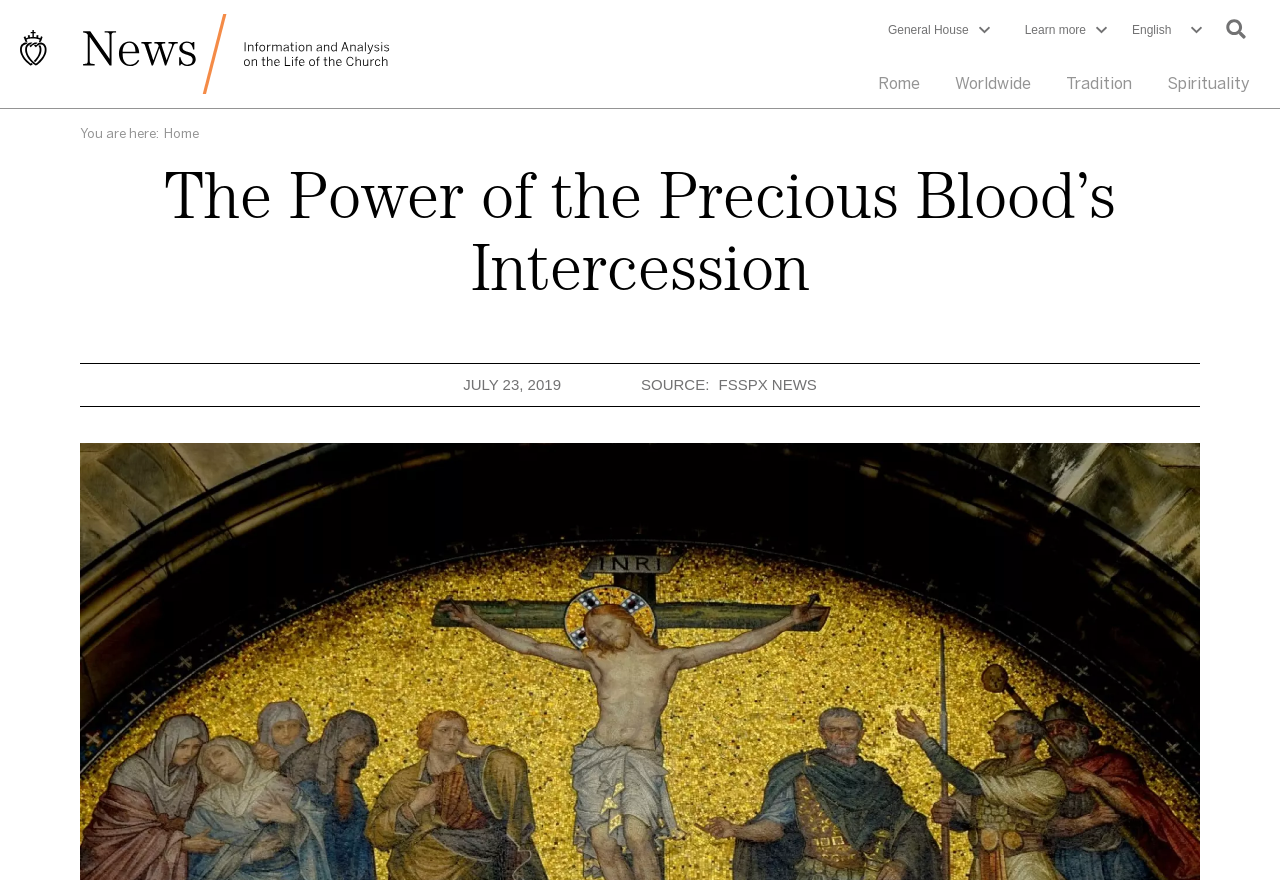Can you determine the main header of this webpage?

The Power of the Precious Blood’s Intercession